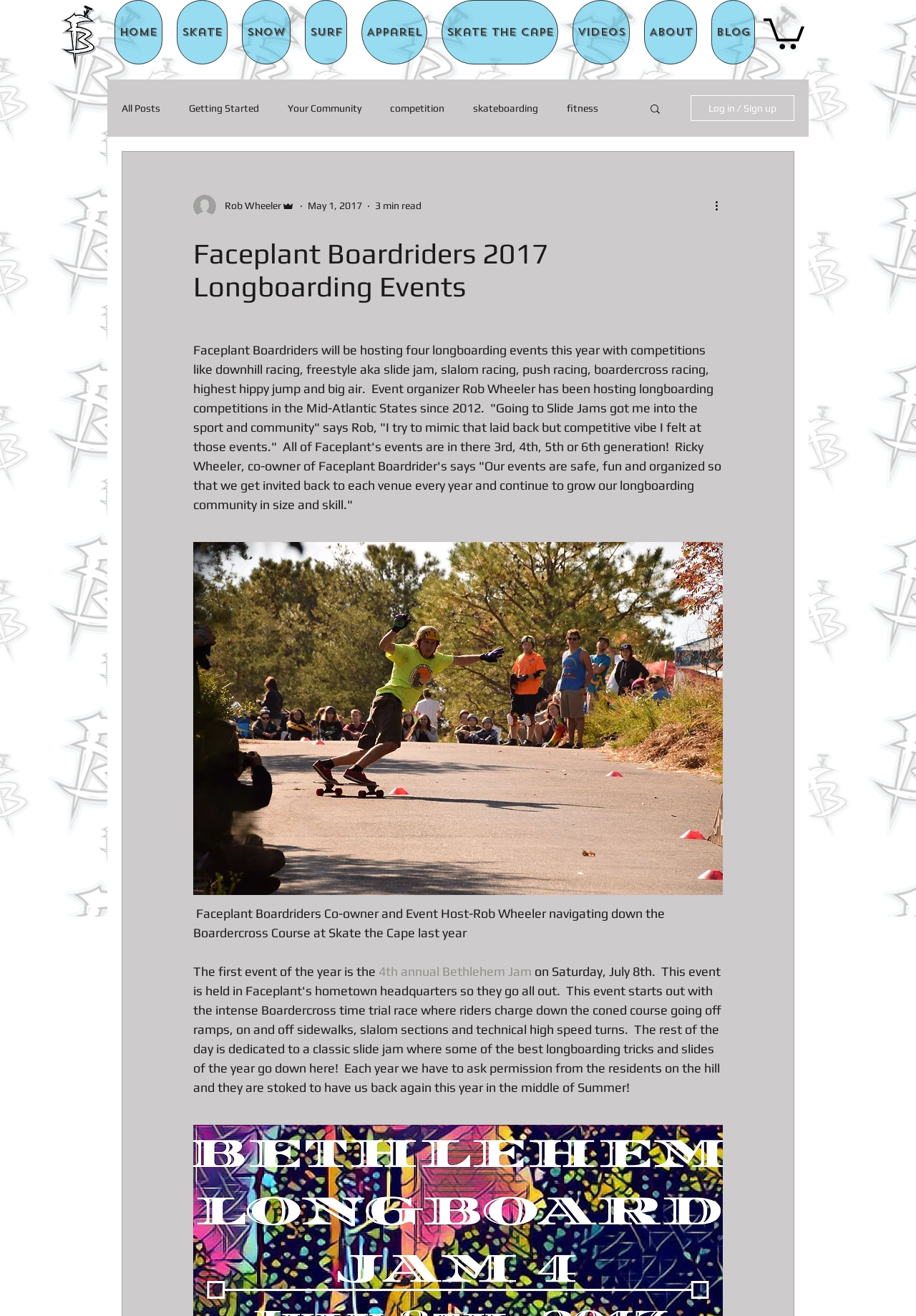How many longboarding events does Faceplant Boardriders host this year?
Please answer the question with a detailed and comprehensive explanation.

Based on the webpage content, Faceplant Boardriders will be hosting four longboarding events this year, as mentioned in the sentence 'Faceplant Boardriders will be hosting four longboarding events this year...'.